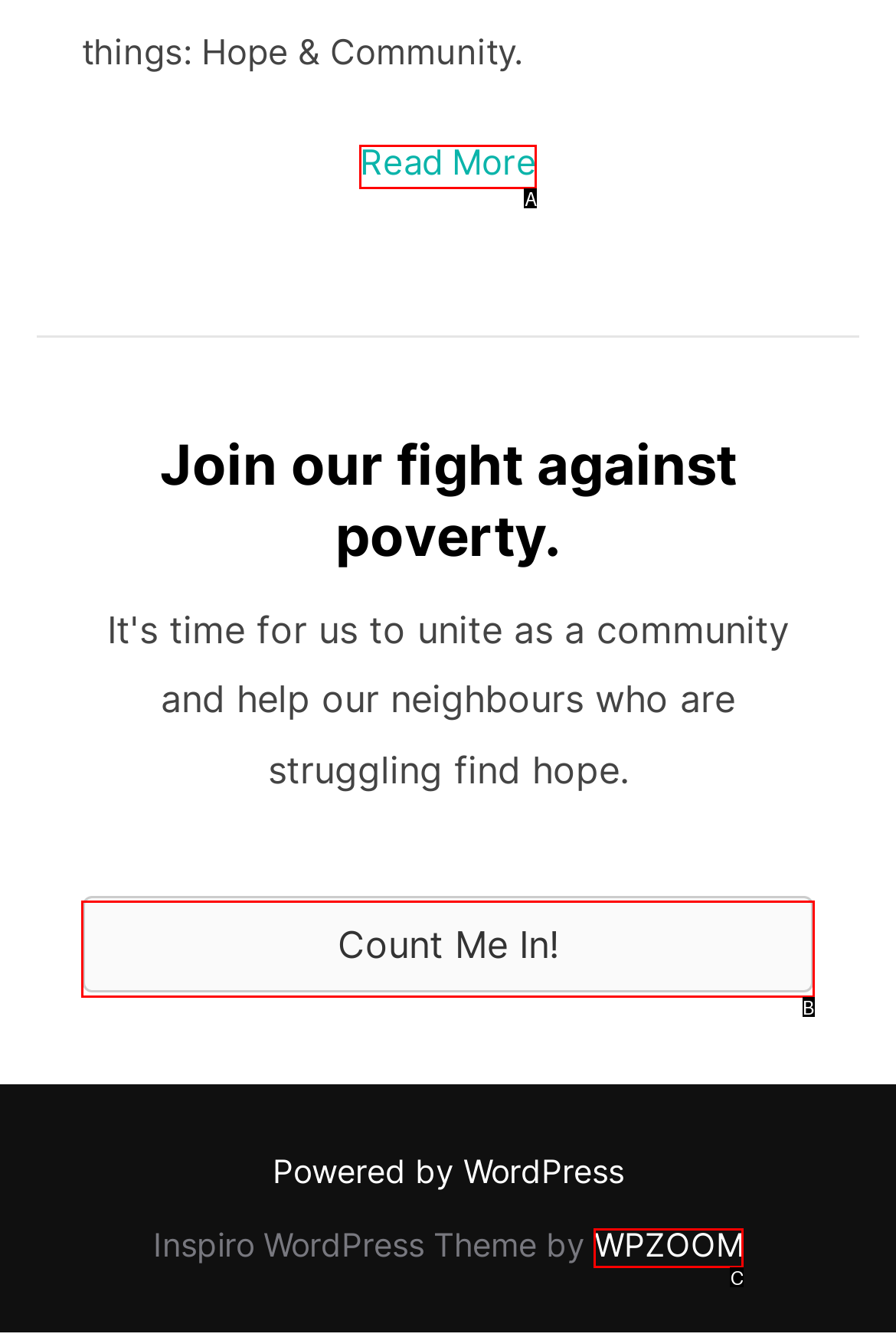Tell me which option best matches the description: WPZOOM
Answer with the option's letter from the given choices directly.

C